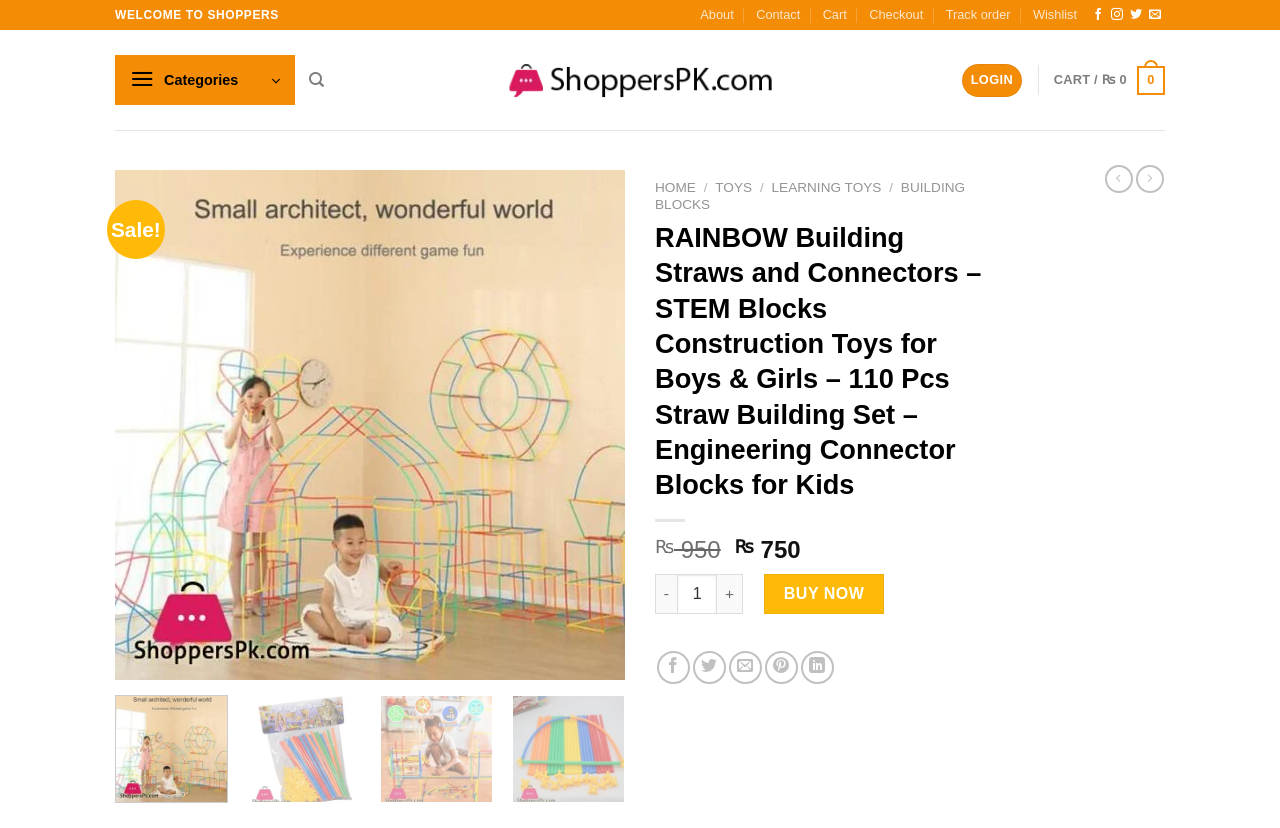Please extract the title of the webpage.

RAINBOW Building Straws and Connectors – STEM Blocks Construction Toys for Boys & Girls – 110 Pcs Straw Building Set – Engineering Connector Blocks for Kids